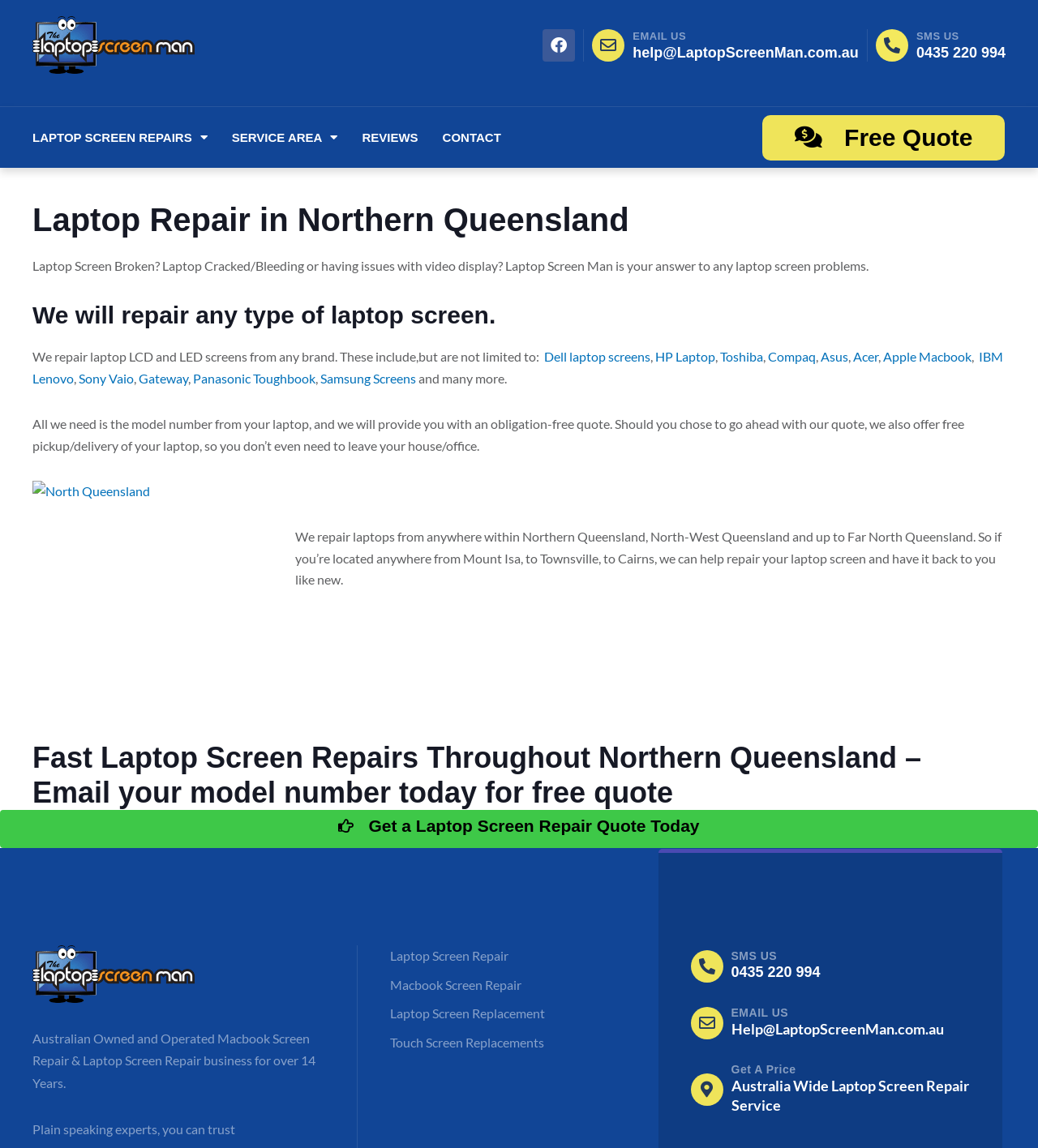Select the bounding box coordinates of the element I need to click to carry out the following instruction: "Click on the 'Get a Laptop Screen Repair Quote Today' link".

[0.0, 0.706, 1.0, 0.739]